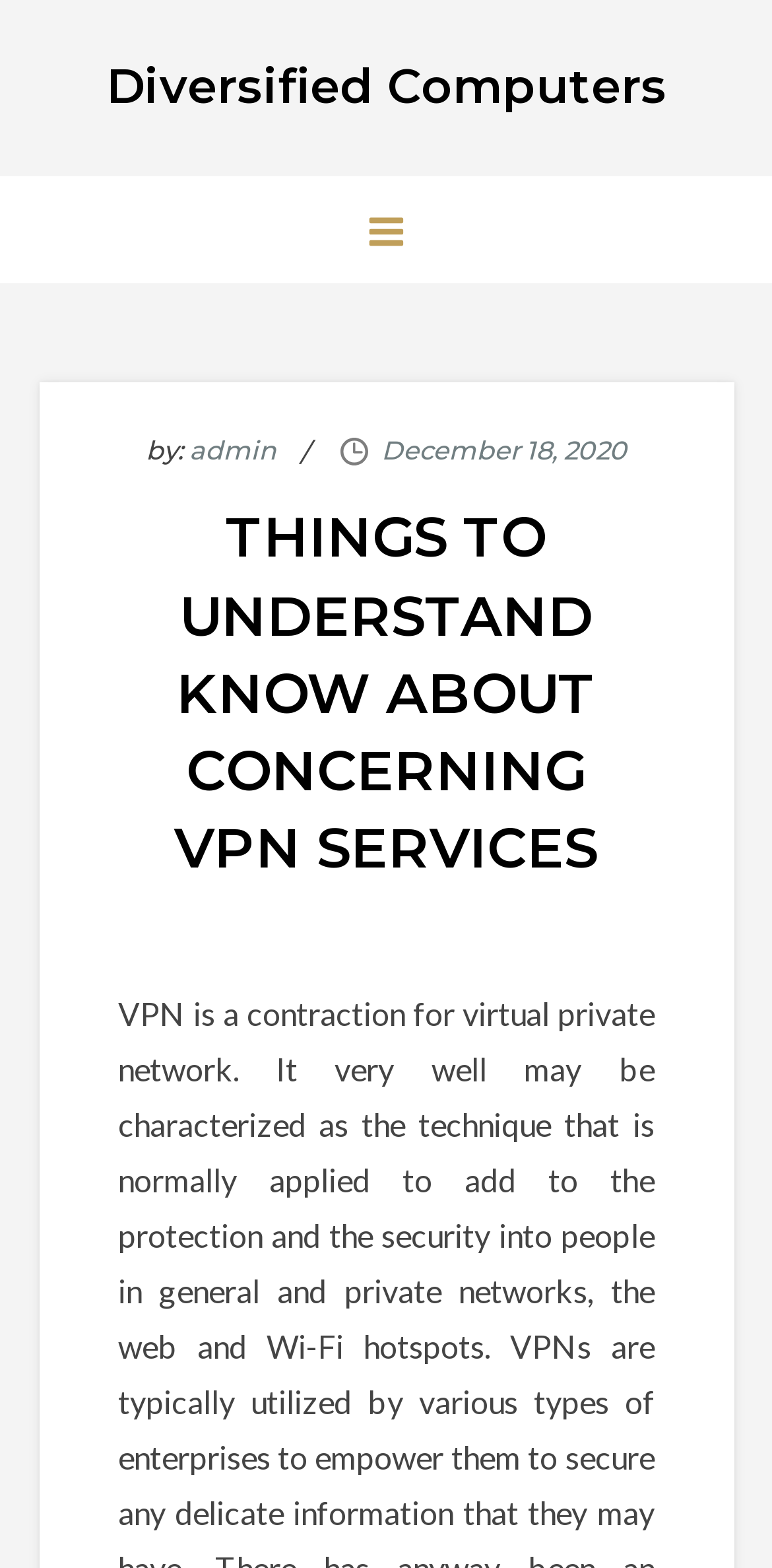From the image, can you give a detailed response to the question below:
What is the name of the website?

The name of the website can be found by looking at the top of the webpage, where it says 'Diversified Computers'. This is likely the name of the website.